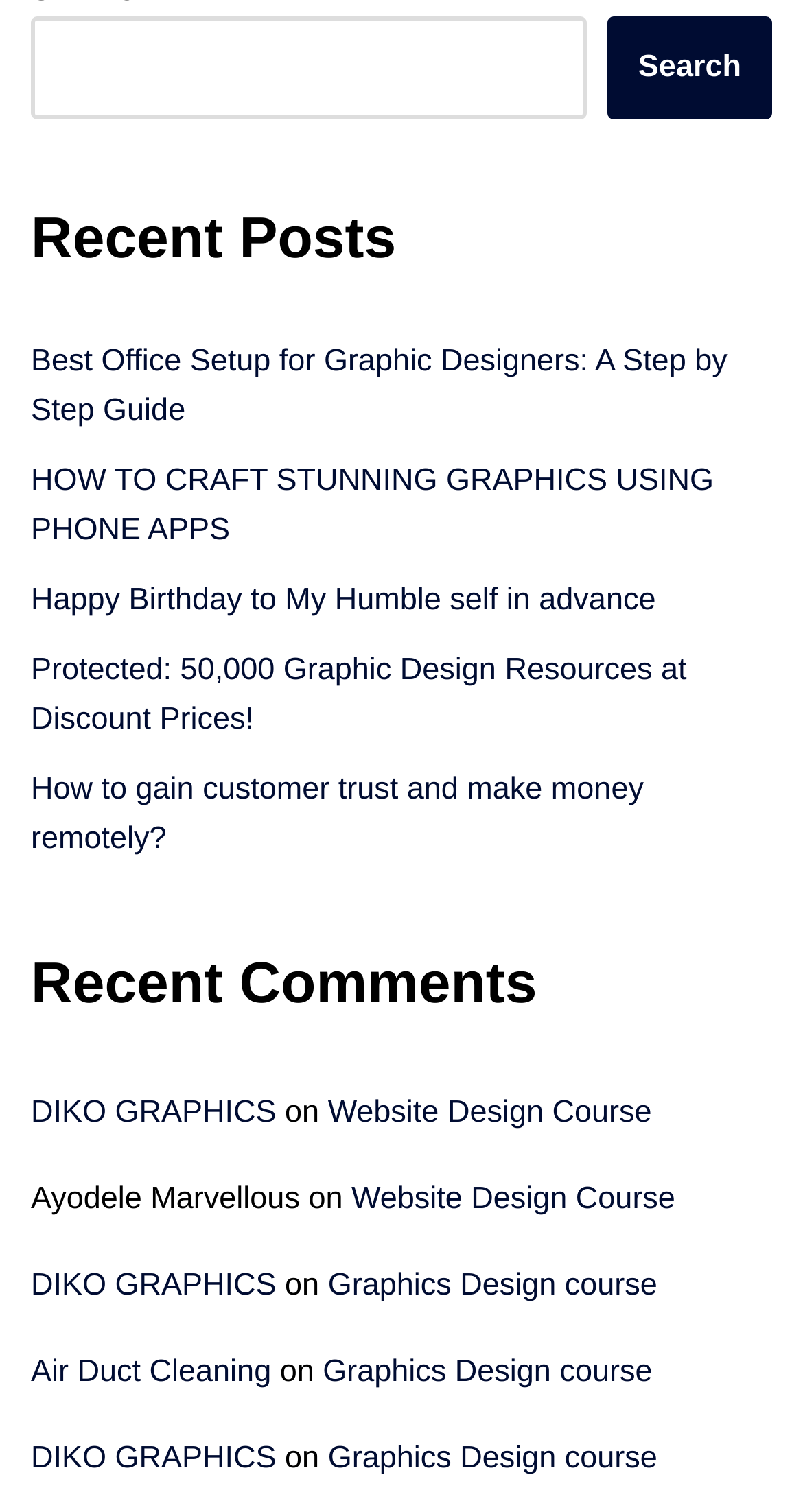Determine the bounding box coordinates of the clickable region to execute the instruction: "Go to DIKO GRAPHICS website". The coordinates should be four float numbers between 0 and 1, denoted as [left, top, right, bottom].

[0.038, 0.952, 0.344, 0.975]